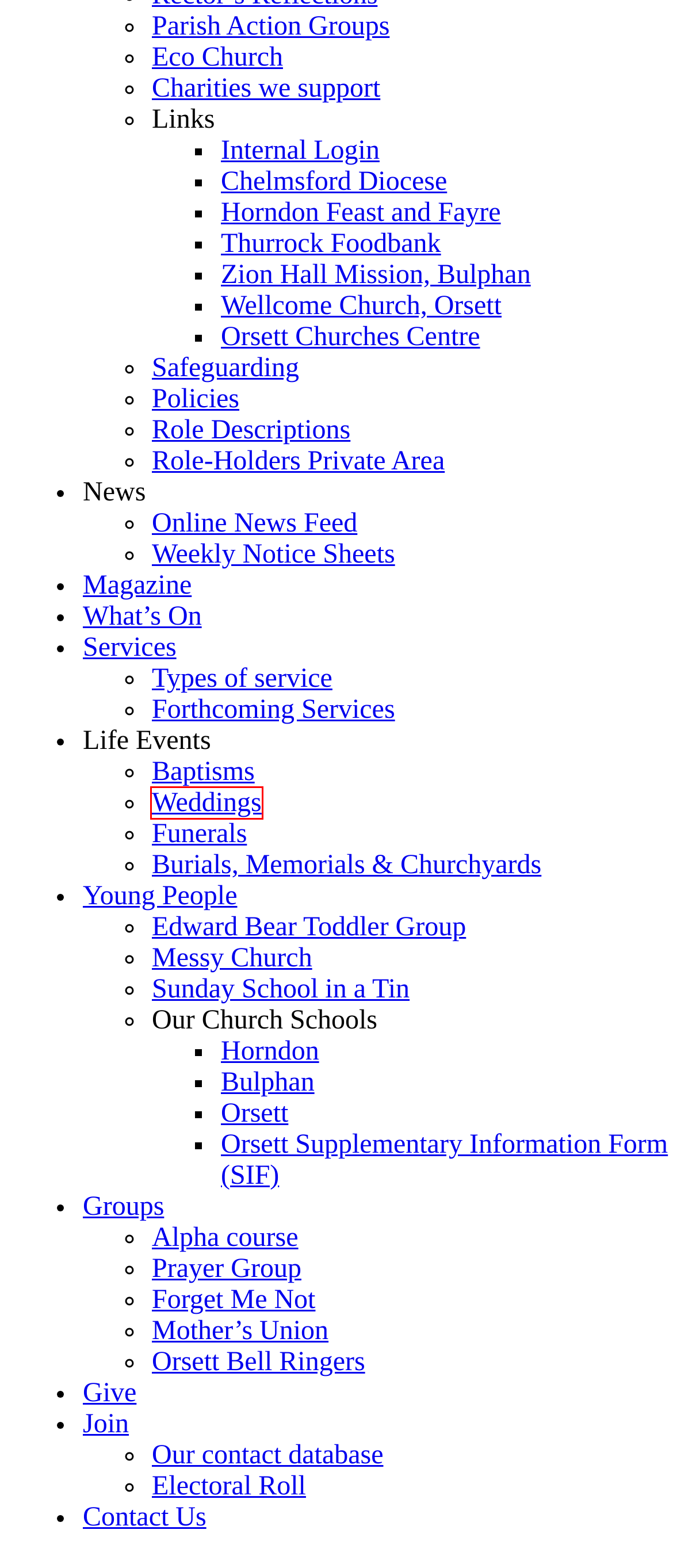Given a screenshot of a webpage with a red rectangle bounding box around a UI element, select the best matching webpage description for the new webpage that appears after clicking the highlighted element. The candidate descriptions are:
A. Weddings - HOBNOB Churches
B. Prayer Group - HOBNOB Churches
C. Upcoming Events – HOBNOB Churches
D. Parish Action Groups - HOBNOB Churches
E. Baptisms - HOBNOB Churches
F. Eco Church - HOBNOB Churches
G. Mothers' Union - HOBNOB Churches
H. Role-Holders Private Webpage - HOBNOB Churches

A